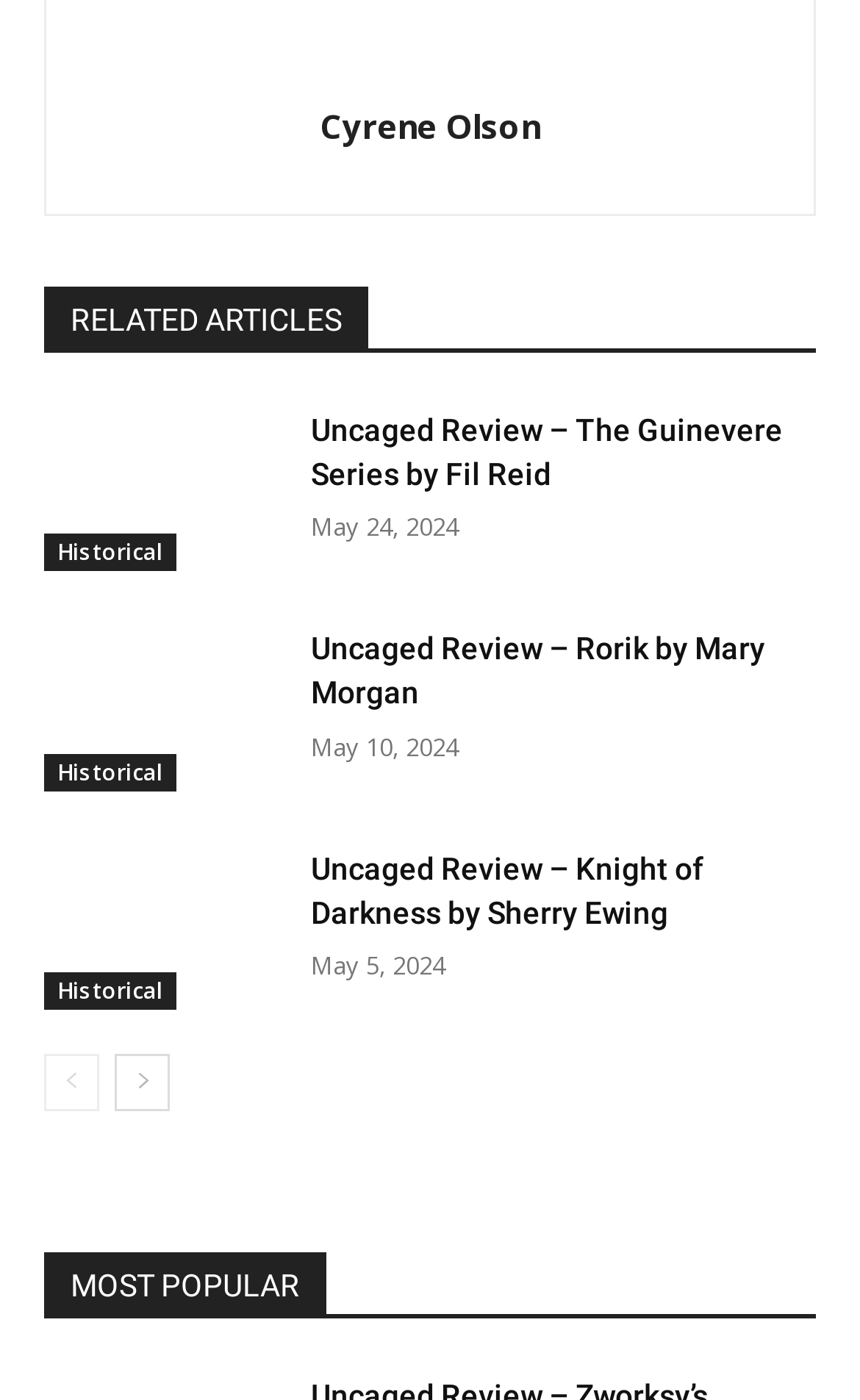What is the purpose of the links 'prev-page' and 'next-page'?
Please provide a single word or phrase as the answer based on the screenshot.

Navigation